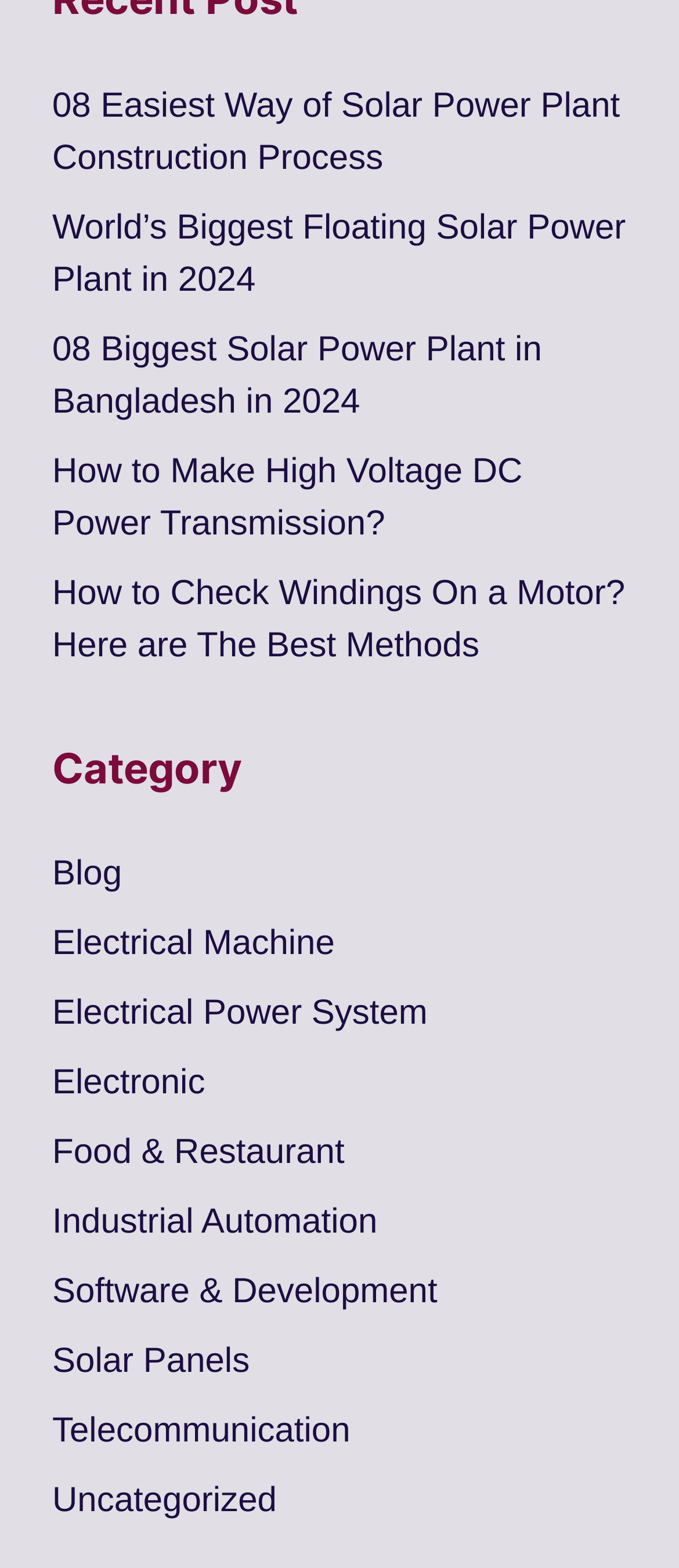Use the information in the screenshot to answer the question comprehensively: What is the topic of the link with the text 'How to Check Windings On a Motor?'

The link with the text 'How to Check Windings On a Motor?' is likely related to the topic of motor windings, as the text explicitly mentions checking windings on a motor.